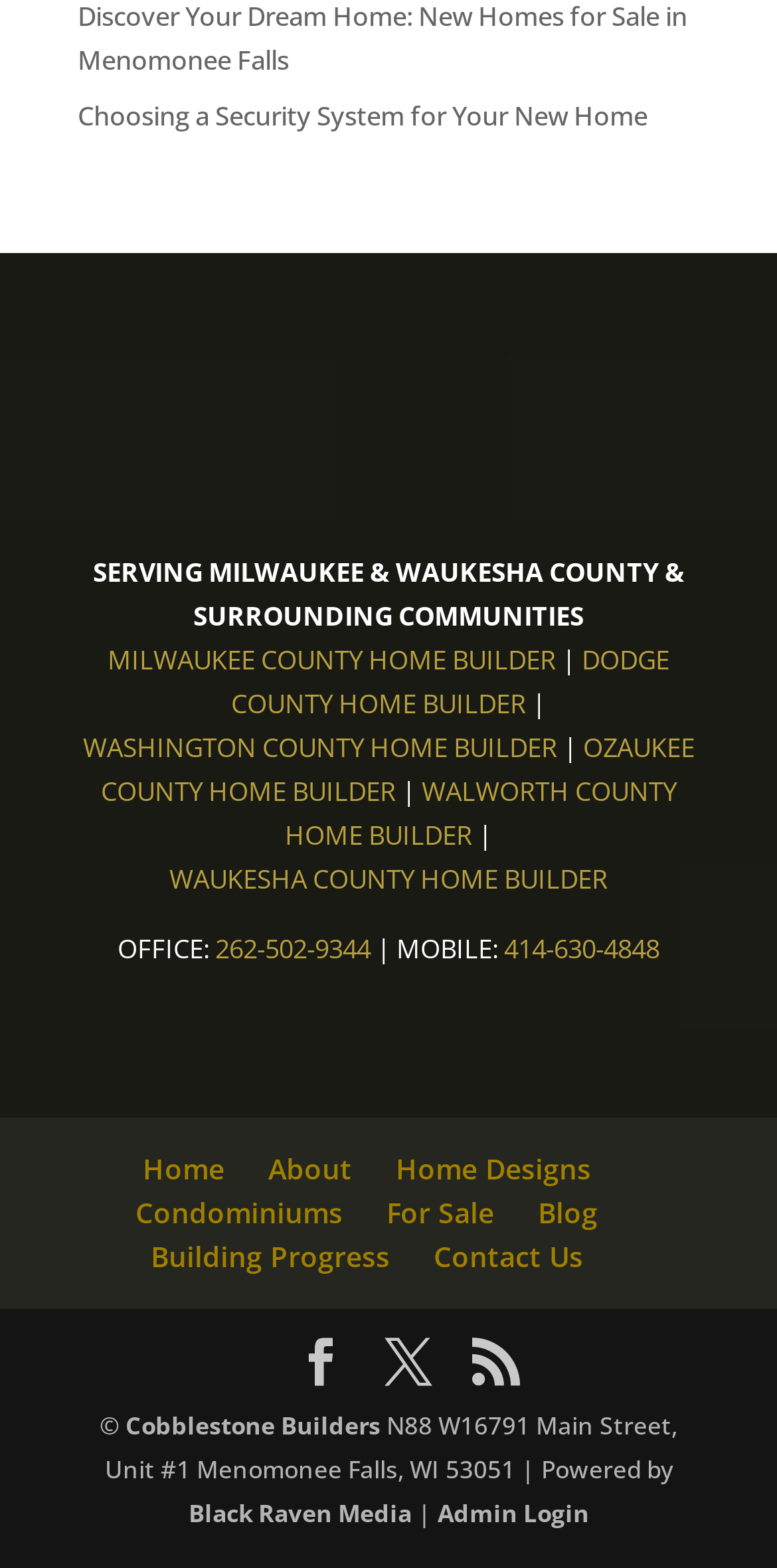Find the bounding box coordinates of the clickable area that will achieve the following instruction: "Call the office phone number".

[0.277, 0.594, 0.477, 0.617]